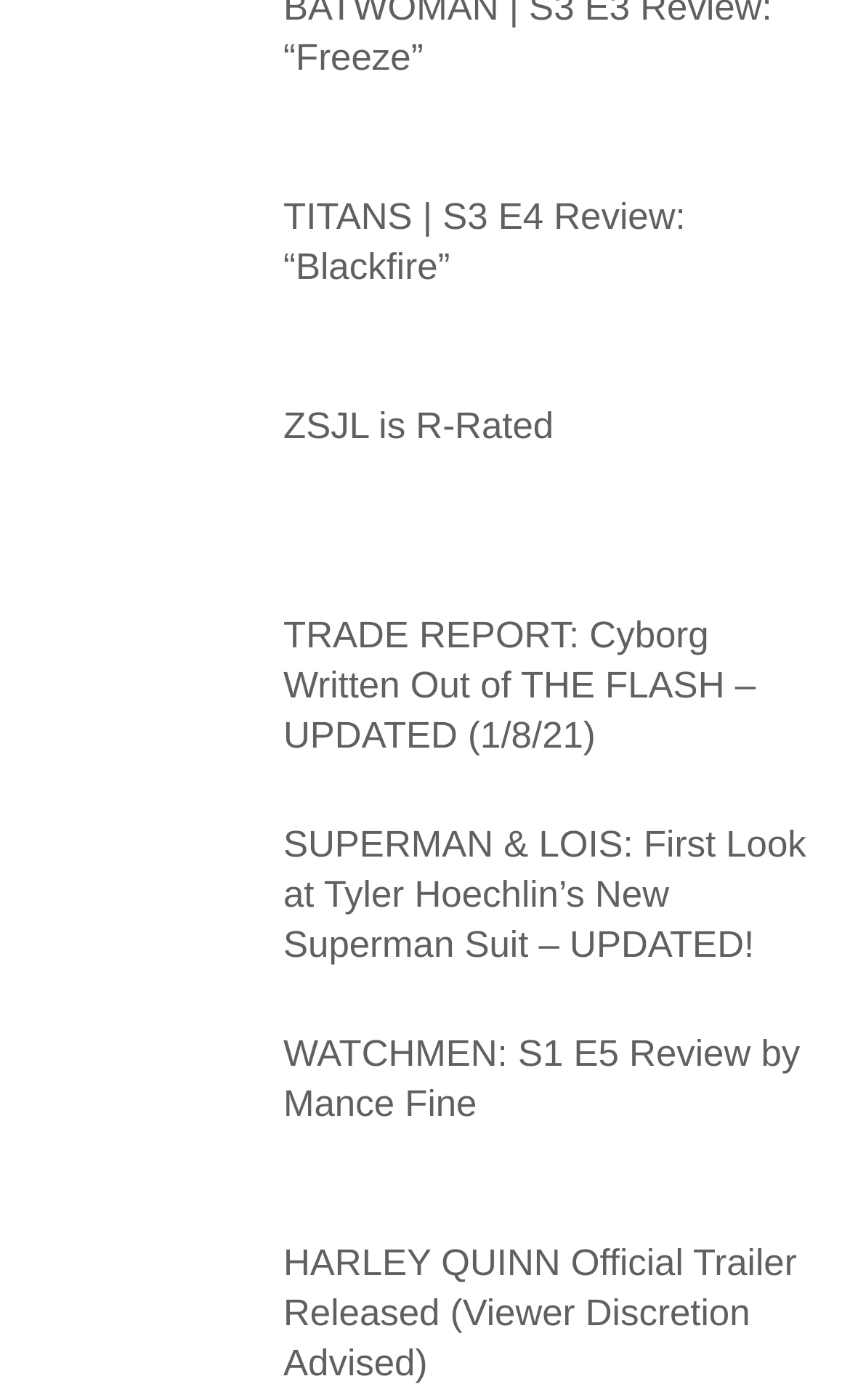Could you find the bounding box coordinates of the clickable area to complete this instruction: "Watch the official trailer of HARLEY QUINN"?

[0.051, 0.884, 0.308, 0.991]